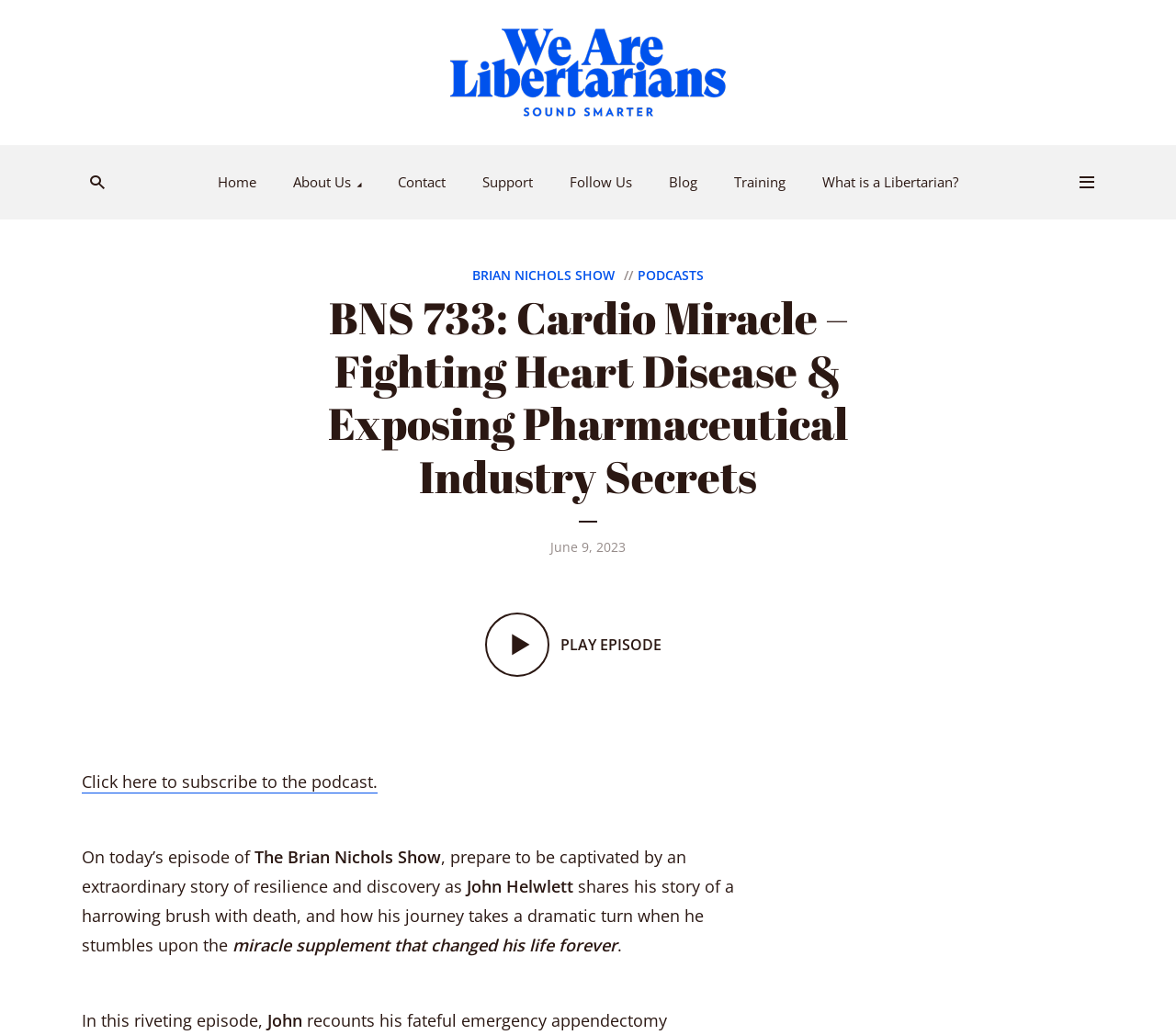Answer the question below with a single word or a brief phrase: 
Who is the guest on the podcast episode?

John Helwlett